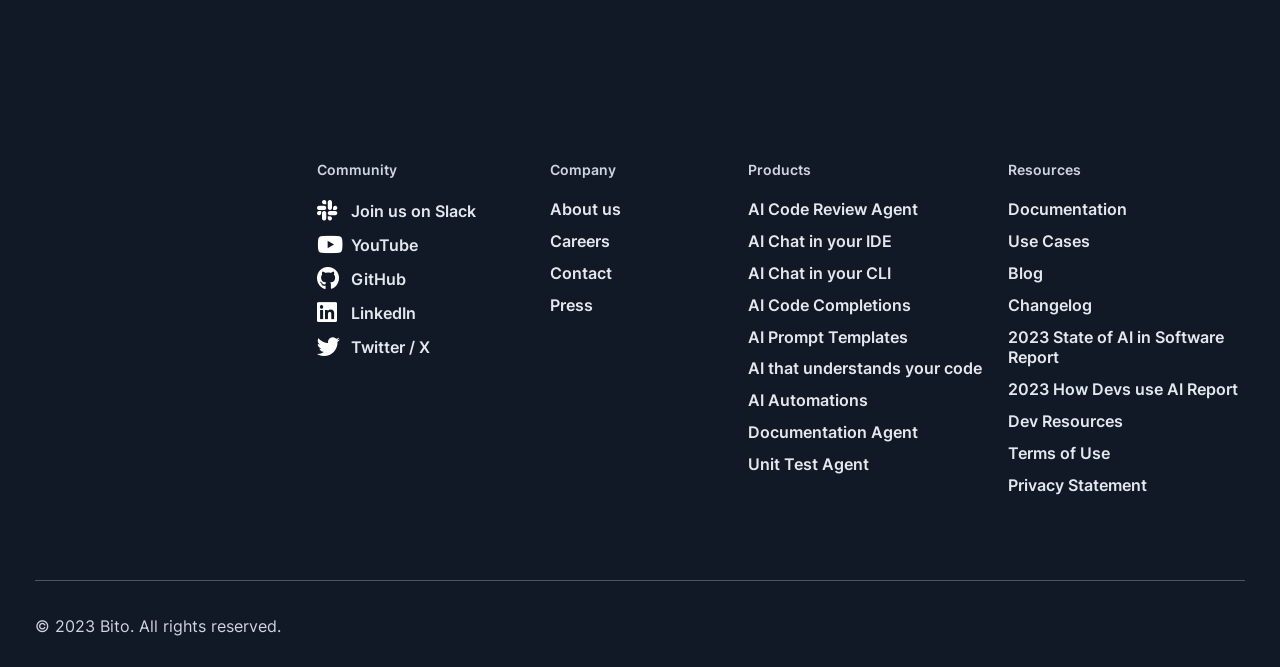How many products are listed on the webpage?
Make sure to answer the question with a detailed and comprehensive explanation.

Under the 'Products' section, I counted 7 links: 'AI Code Review Agent', 'AI Chat in your IDE', 'AI Chat in your CLI', 'AI Code Completions', 'AI Prompt Templates', 'AI that understands your code', and 'AI Automations'.